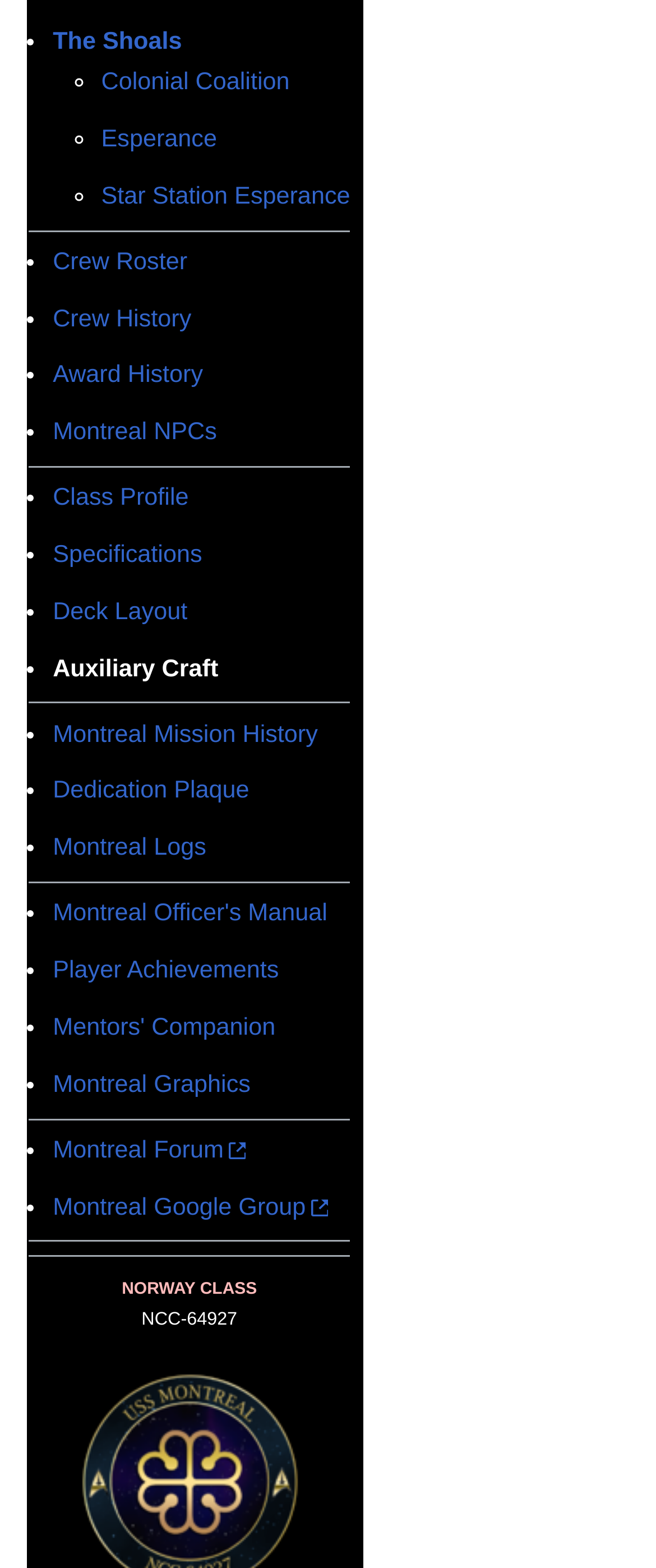Identify the bounding box coordinates of the section to be clicked to complete the task described by the following instruction: "Open Montreal Forum". The coordinates should be four float numbers between 0 and 1, formatted as [left, top, right, bottom].

[0.08, 0.725, 0.374, 0.742]